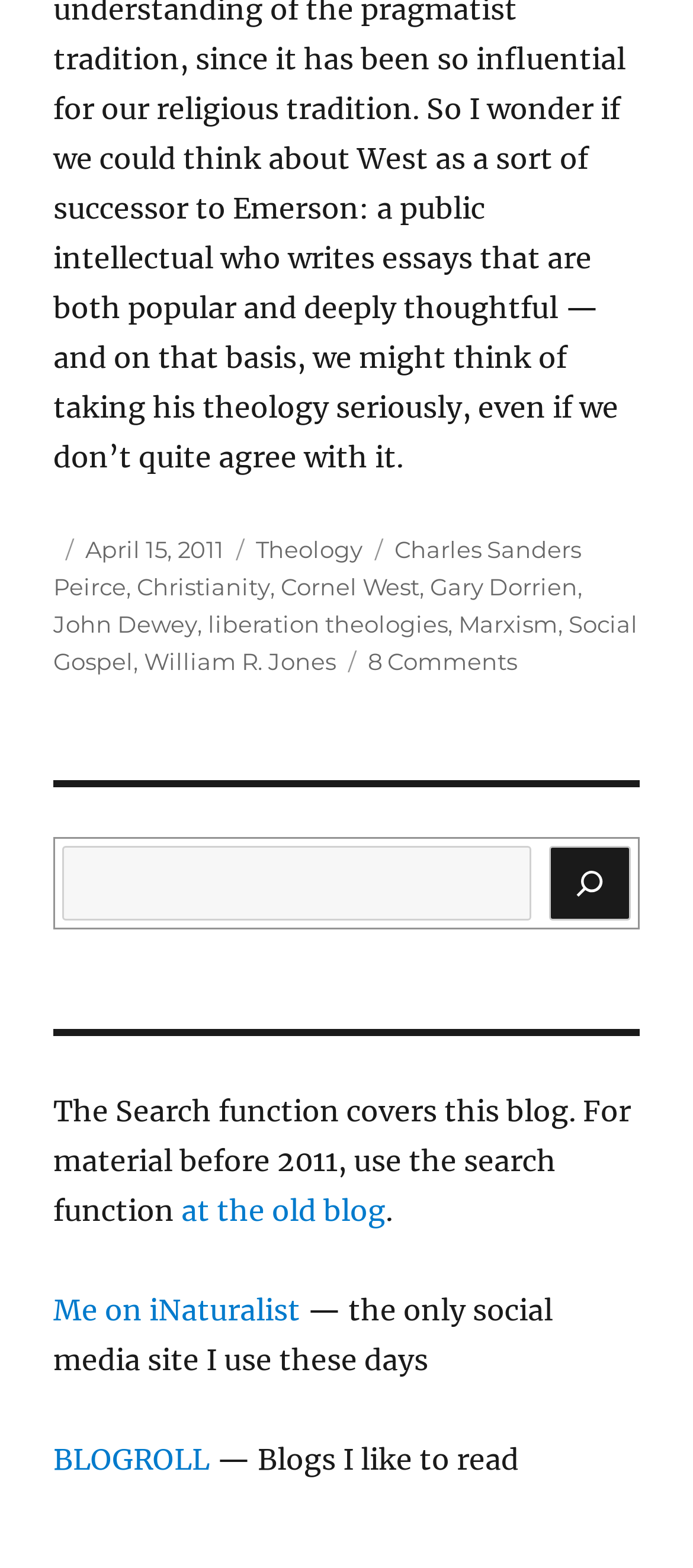How many tags are associated with the article?
Using the visual information, answer the question in a single word or phrase.

Multiple